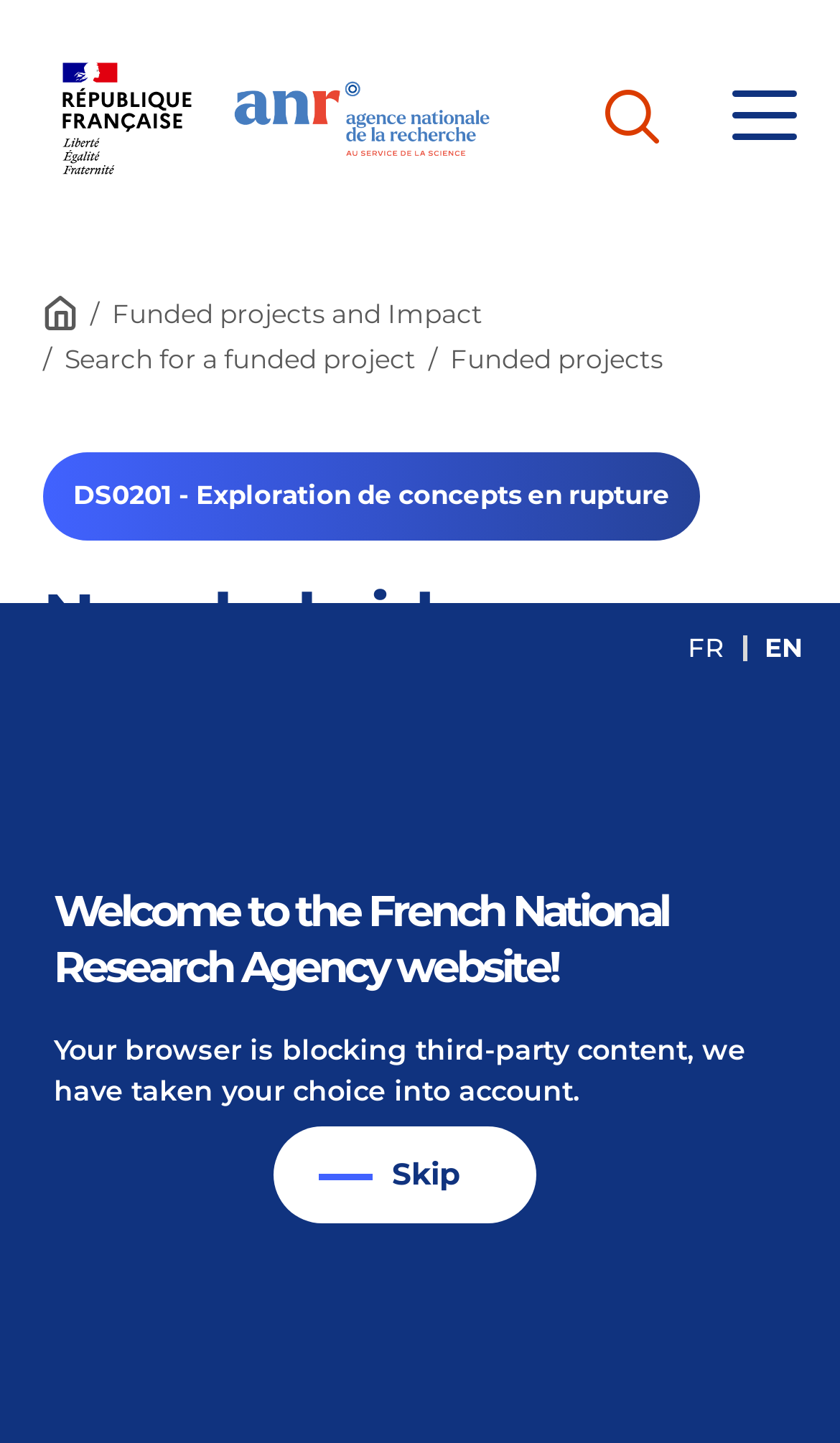Describe all visible elements and their arrangement on the webpage.

The webpage appears to be a project description page, specifically for the HIT-TEMS project. At the top left corner, there is a logo of the French Republic, accompanied by a "Back to Home" link. To the right of these elements, there are two buttons, one with an icon and another with no text. 

Below the top elements, there is a section with a link to search for funded projects, a heading that reads "Funded projects and Impact", and a static text that says "Search for a funded project". This section also contains a list of project titles, including "DS0201 - Exploration de concepts en rupture".

The main content of the page is a heading that describes the HIT-TEMS project, which is "New hybrid integration technology of a multilevel interleaved inverter under thermal and EMC constraints with fail safe and redundant capability". This heading spans almost the entire width of the page.

Below the project title, there is a section with a submission summary. The page also has a language selection option, with links to switch between French and English.

At the bottom of the page, there is a welcome message that reads "Welcome to the French National Research Agency website!", followed by a note about the browser blocking third-party content. Finally, there is a "Skip" link at the very bottom of the page.